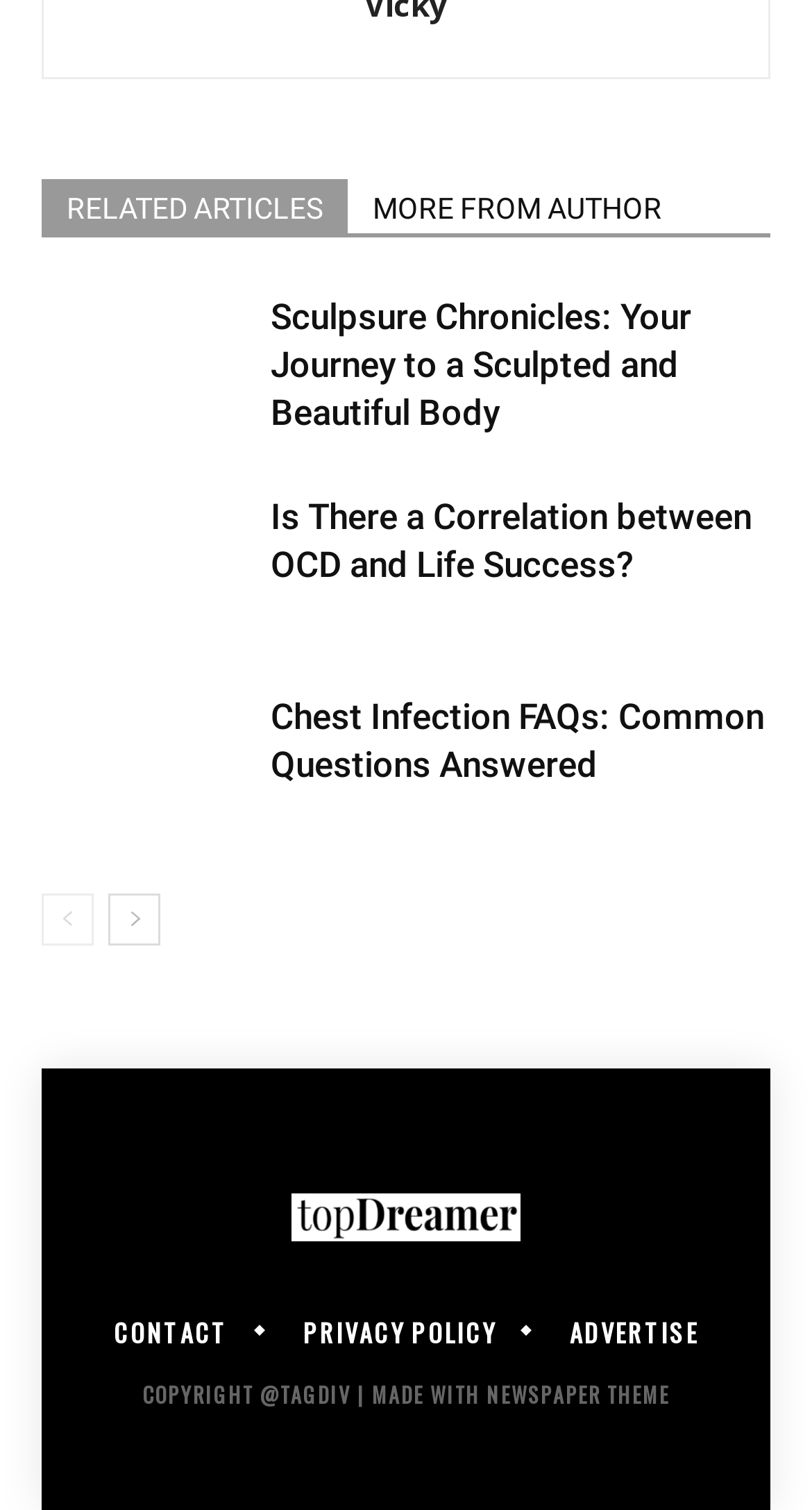Answer in one word or a short phrase: 
What is the theme of the website?

Newspaper